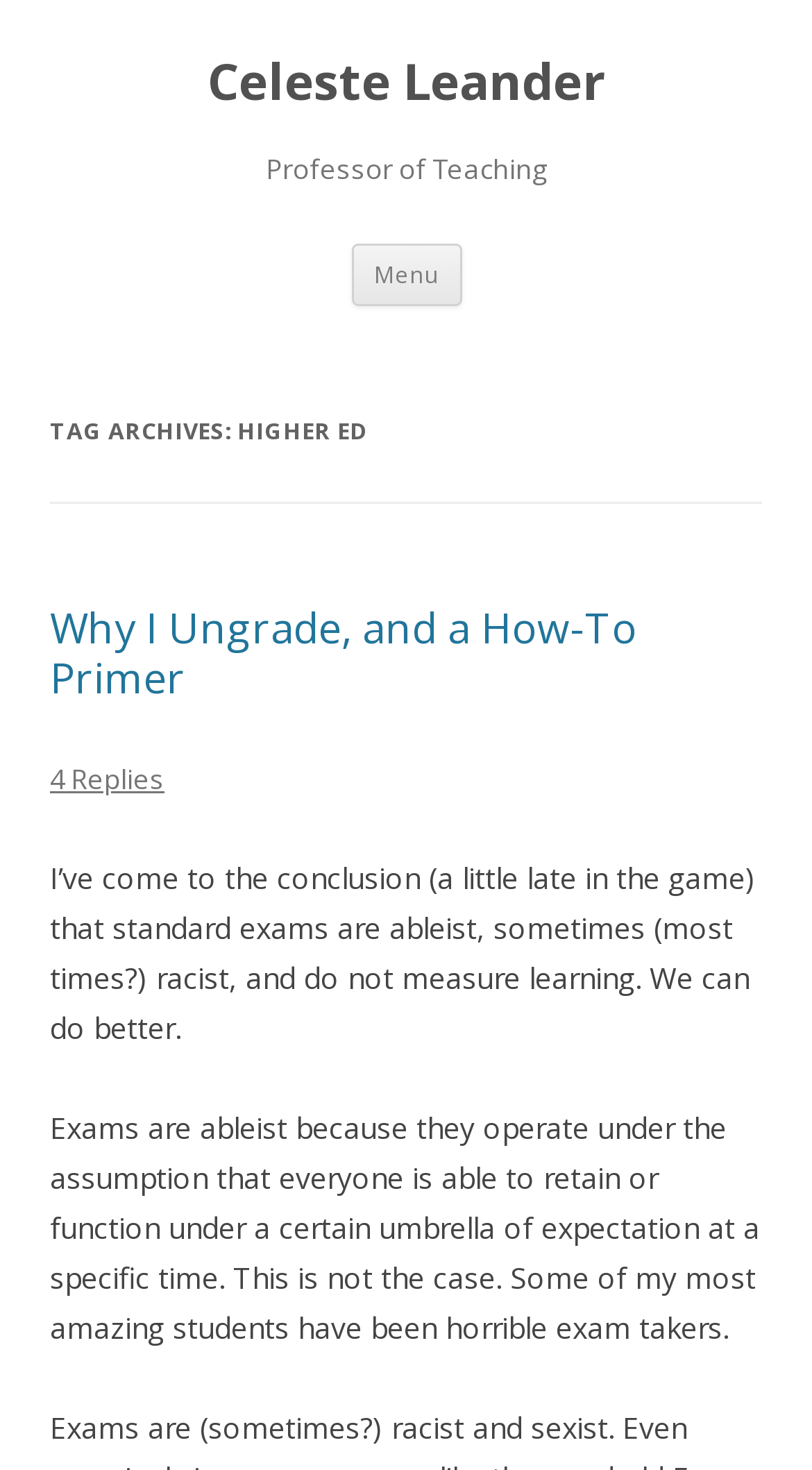Please answer the following question using a single word or phrase: 
What is the topic of the article 'Why I Ungrade, and a How-To Primer'?

Ungrading